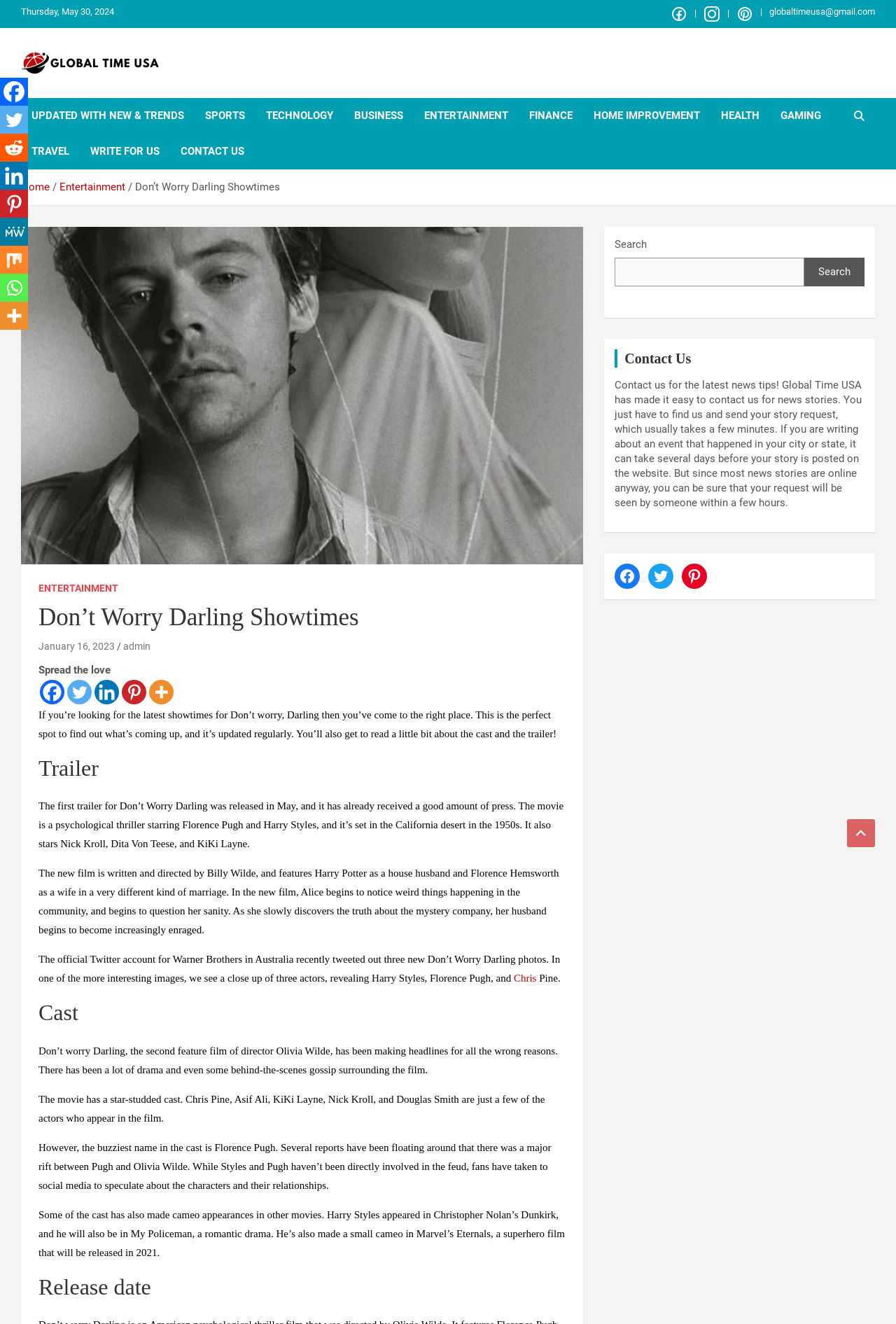Please mark the bounding box coordinates of the area that should be clicked to carry out the instruction: "Check the showtimes".

[0.023, 0.136, 0.977, 0.147]